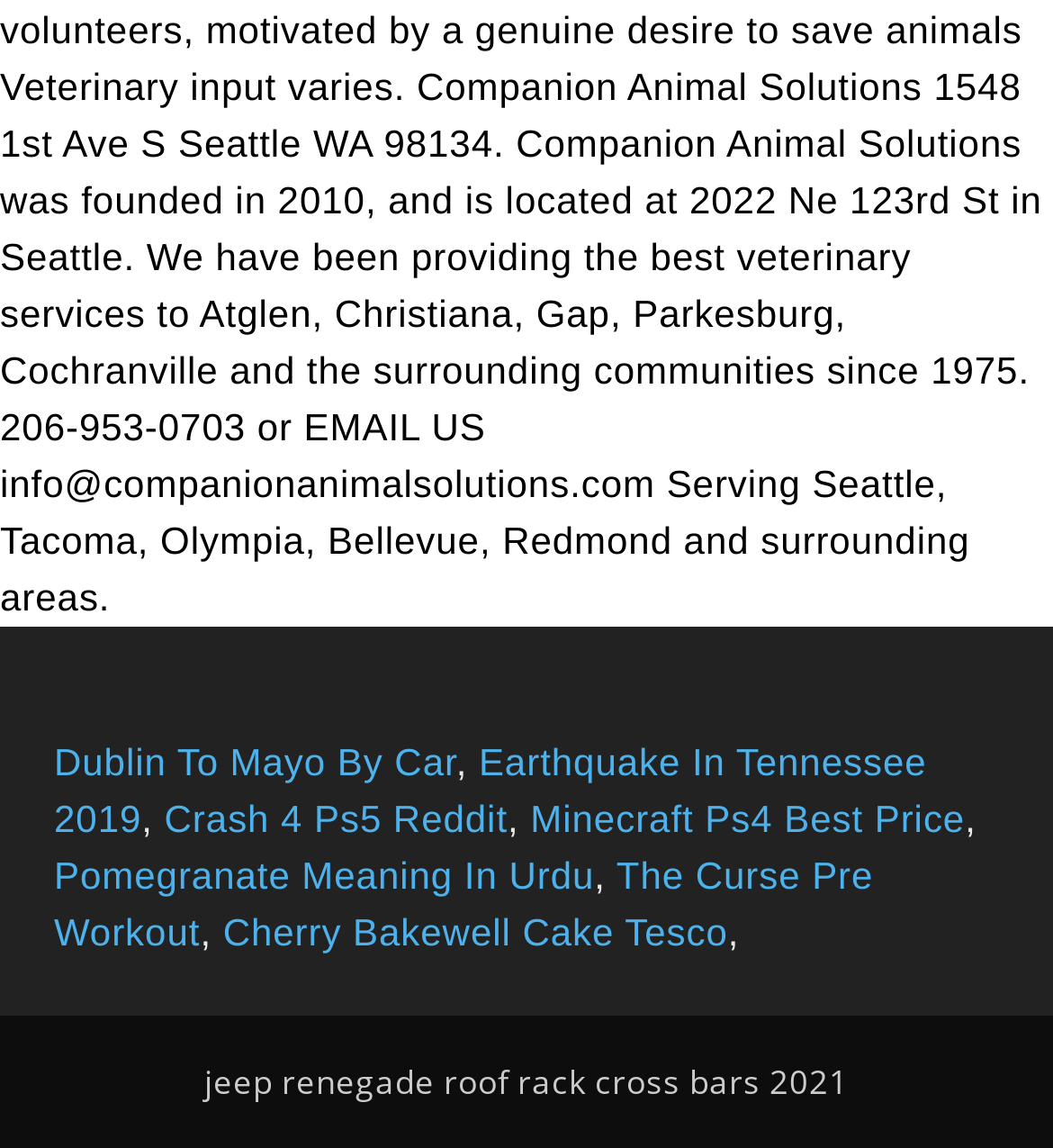Provide a brief response to the question below using a single word or phrase: 
What is the first link related to a game?

Crash 4 Ps5 Reddit